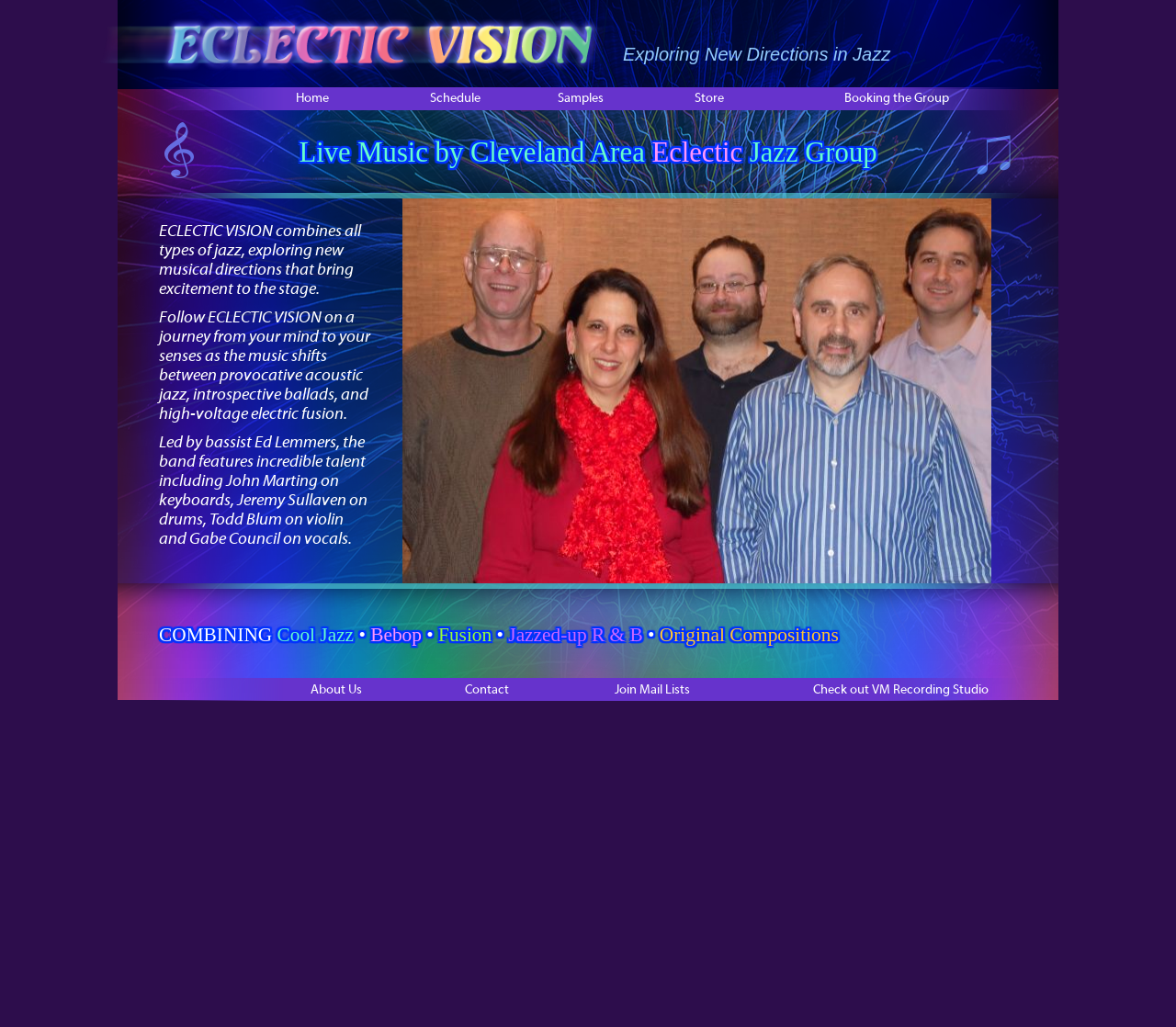For the following element description, predict the bounding box coordinates in the format (top-left x, top-left y, bottom-right x, bottom-right y). All values should be floating point numbers between 0 and 1. Description: Samples

[0.441, 0.089, 0.547, 0.103]